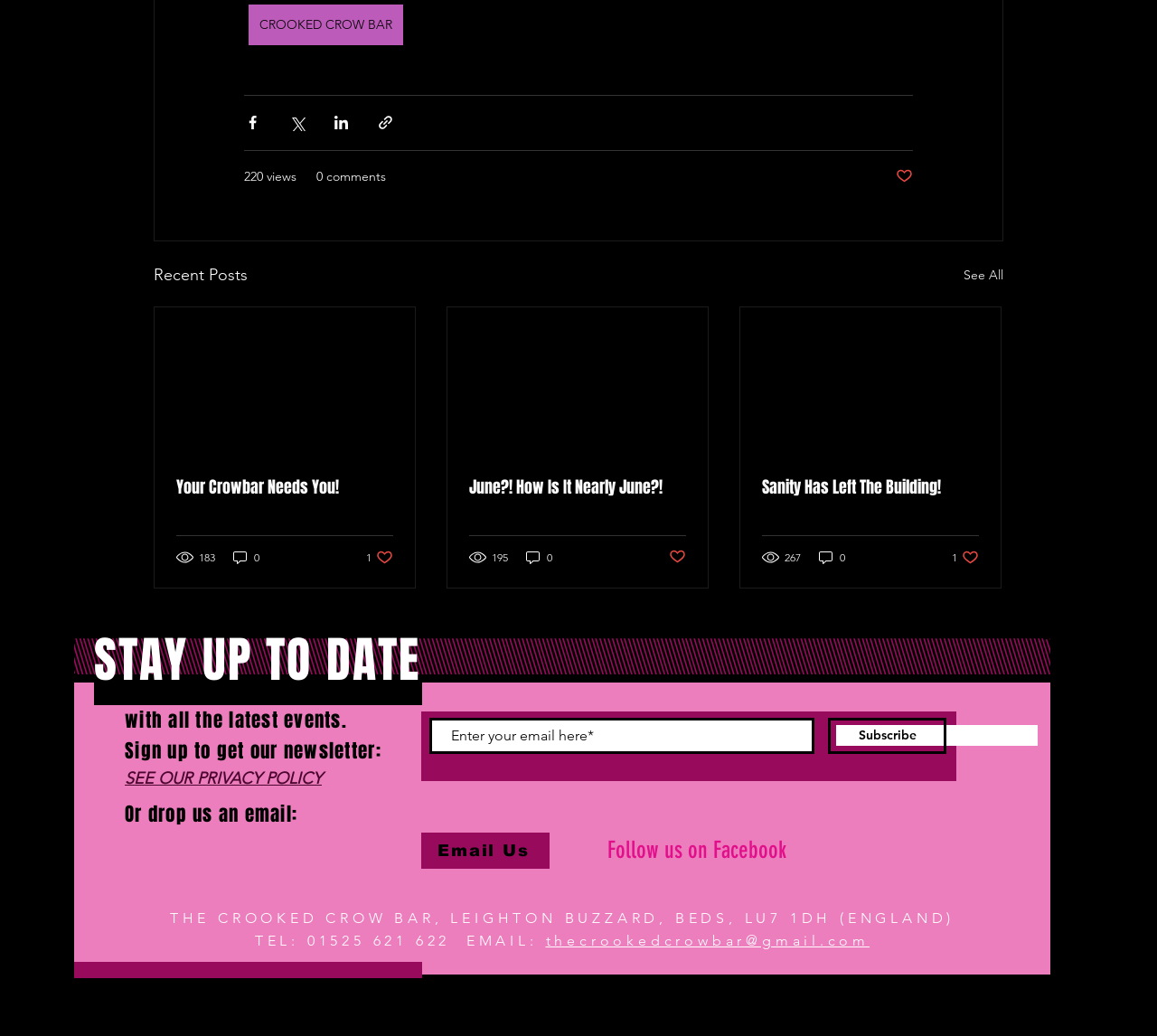Given the element description: "CROOKED CROW BAR", predict the bounding box coordinates of this UI element. The coordinates must be four float numbers between 0 and 1, given as [left, top, right, bottom].

[0.215, 0.004, 0.348, 0.043]